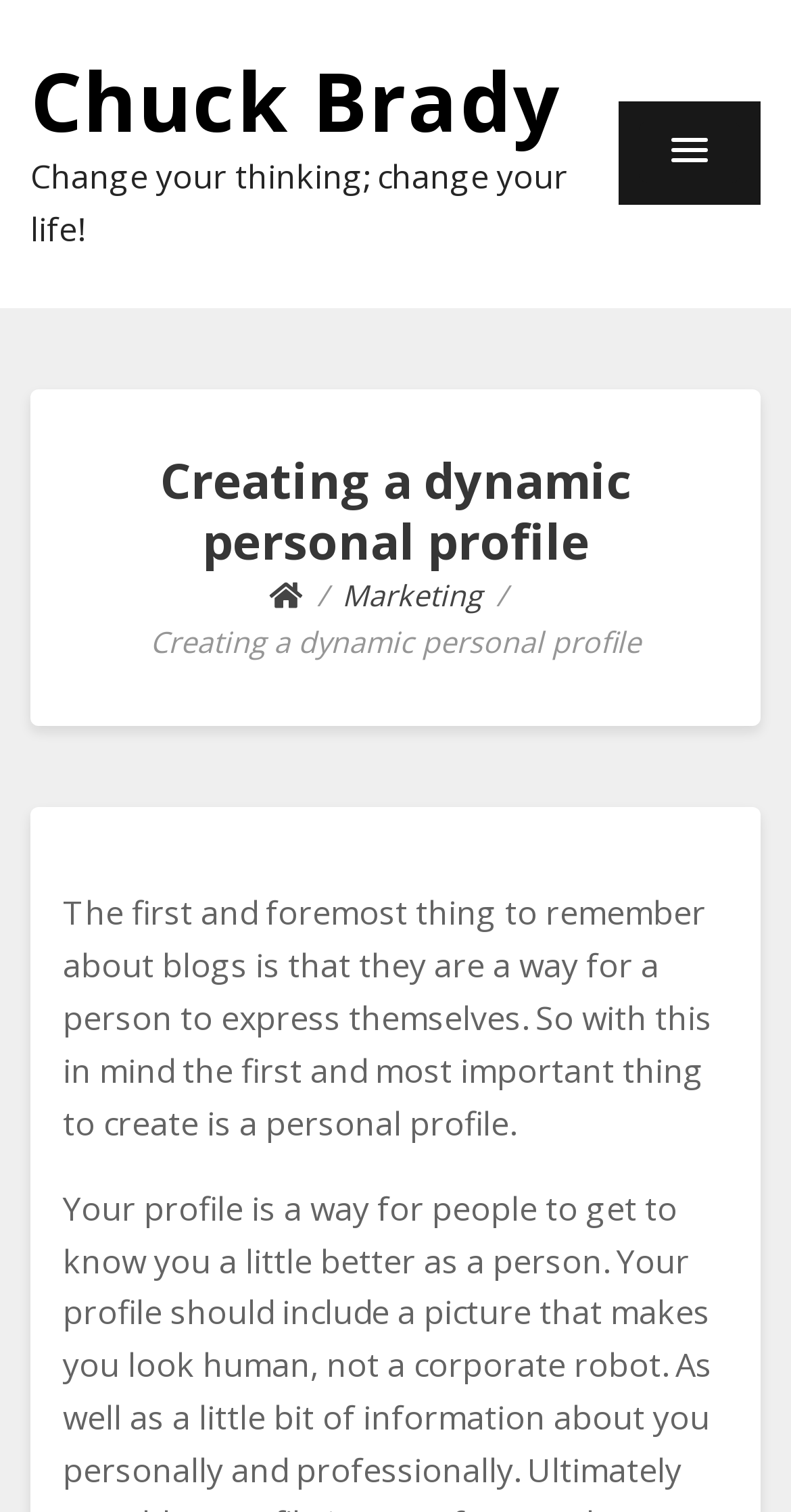Extract the bounding box coordinates for the HTML element that matches this description: "Chuck Brady". The coordinates should be four float numbers between 0 and 1, i.e., [left, top, right, bottom].

[0.038, 0.03, 0.71, 0.103]